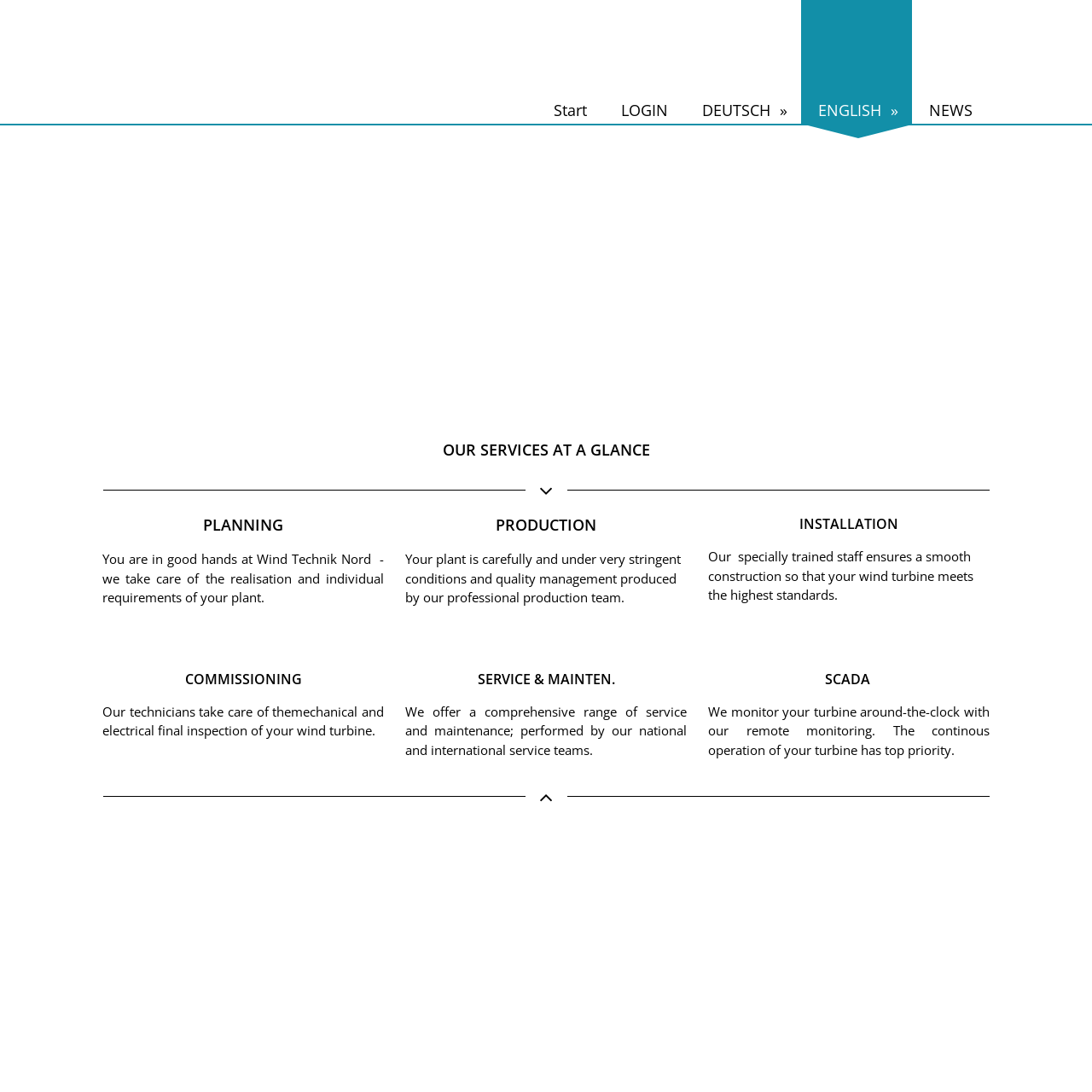Specify the bounding box coordinates of the element's region that should be clicked to achieve the following instruction: "Read about PLANNING". The bounding box coordinates consist of four float numbers between 0 and 1, in the format [left, top, right, bottom].

[0.094, 0.471, 0.352, 0.49]